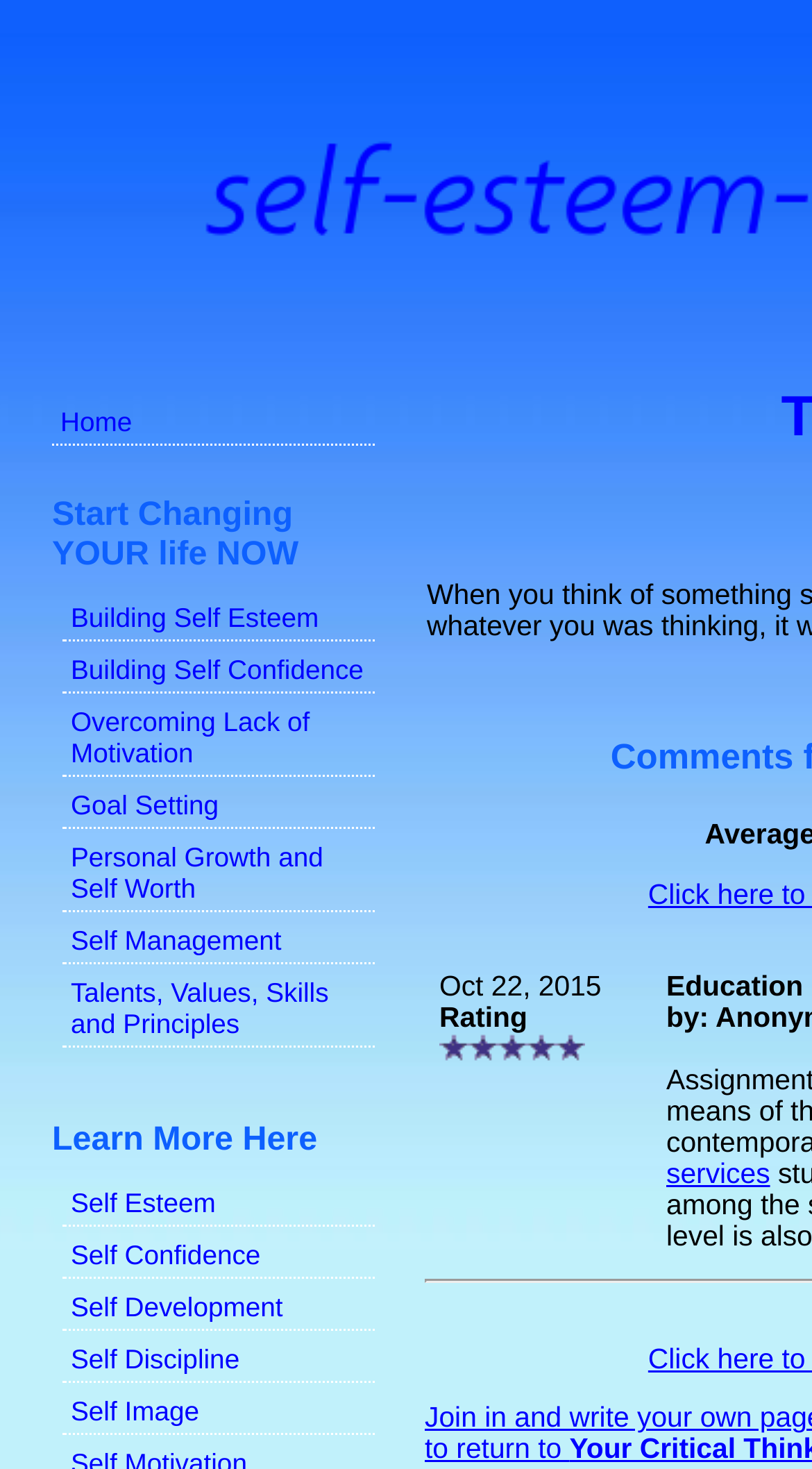Please find the bounding box coordinates in the format (top-left x, top-left y, bottom-right x, bottom-right y) for the given element description. Ensure the coordinates are floating point numbers between 0 and 1. Description: Home

[0.064, 0.272, 0.462, 0.303]